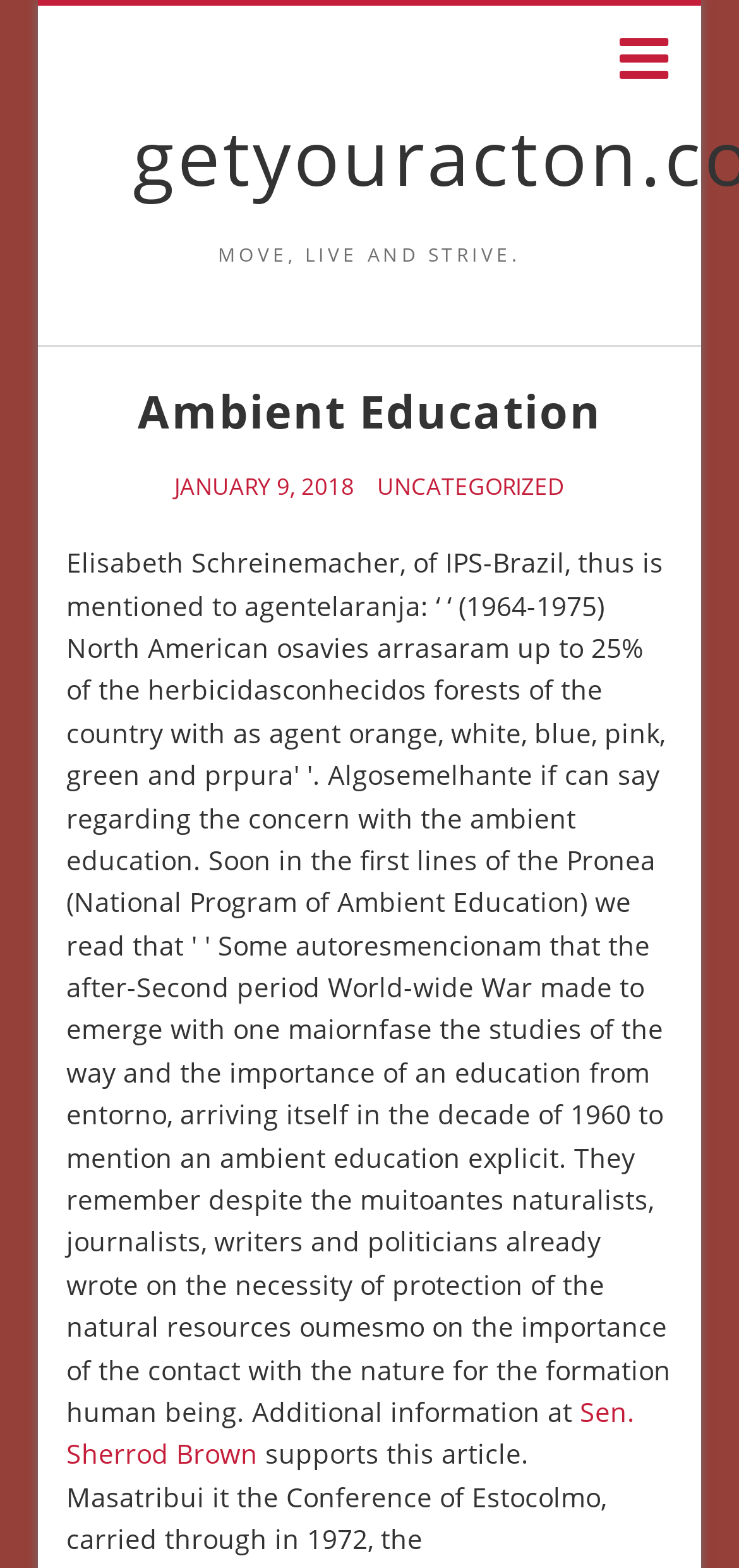Given the following UI element description: "parent_node: getyouracton.com", find the bounding box coordinates in the webpage screenshot.

[0.821, 0.016, 0.923, 0.064]